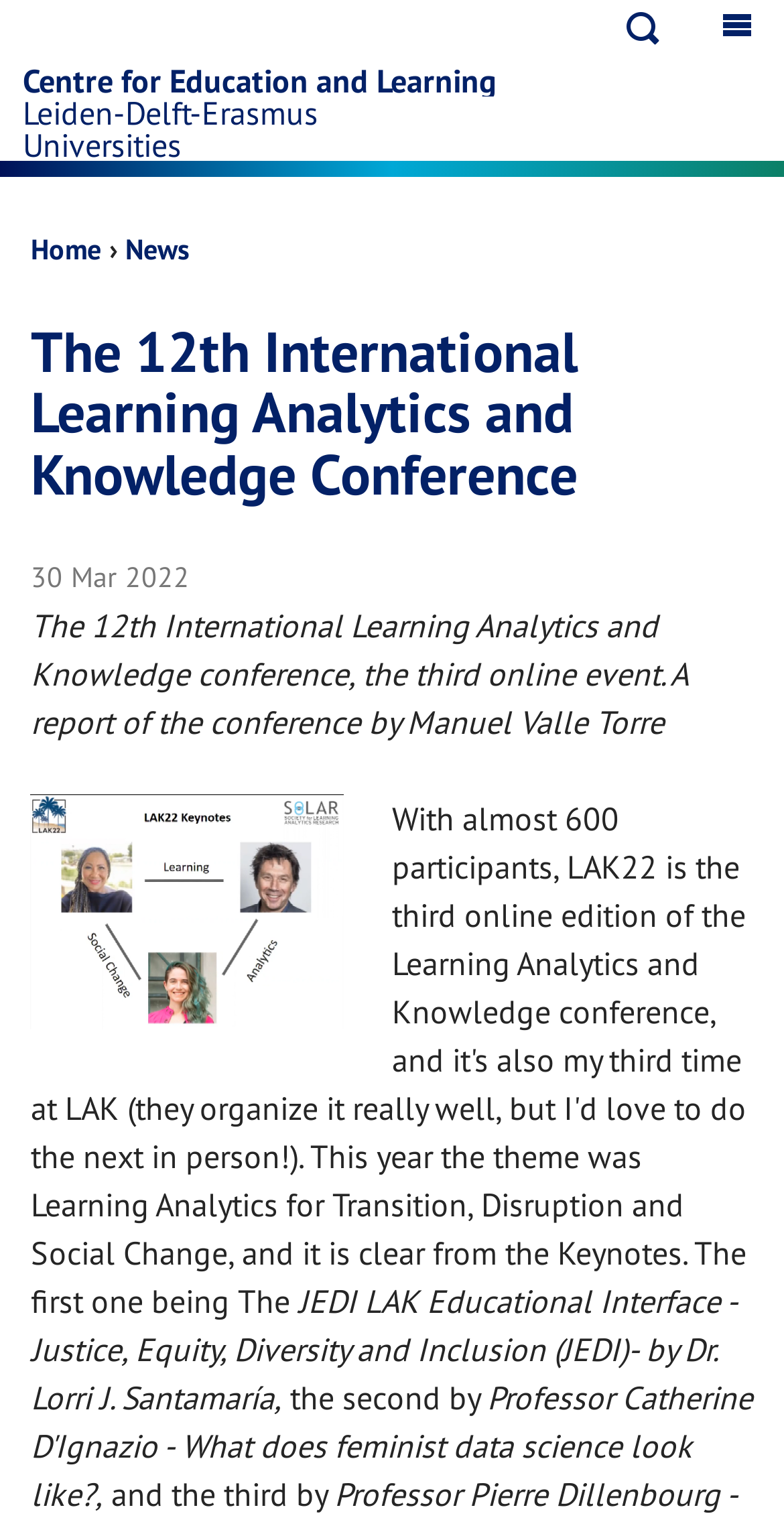What is the name of the educational interface mentioned?
Answer the question based on the image using a single word or a brief phrase.

JEDI LAK Educational Interface